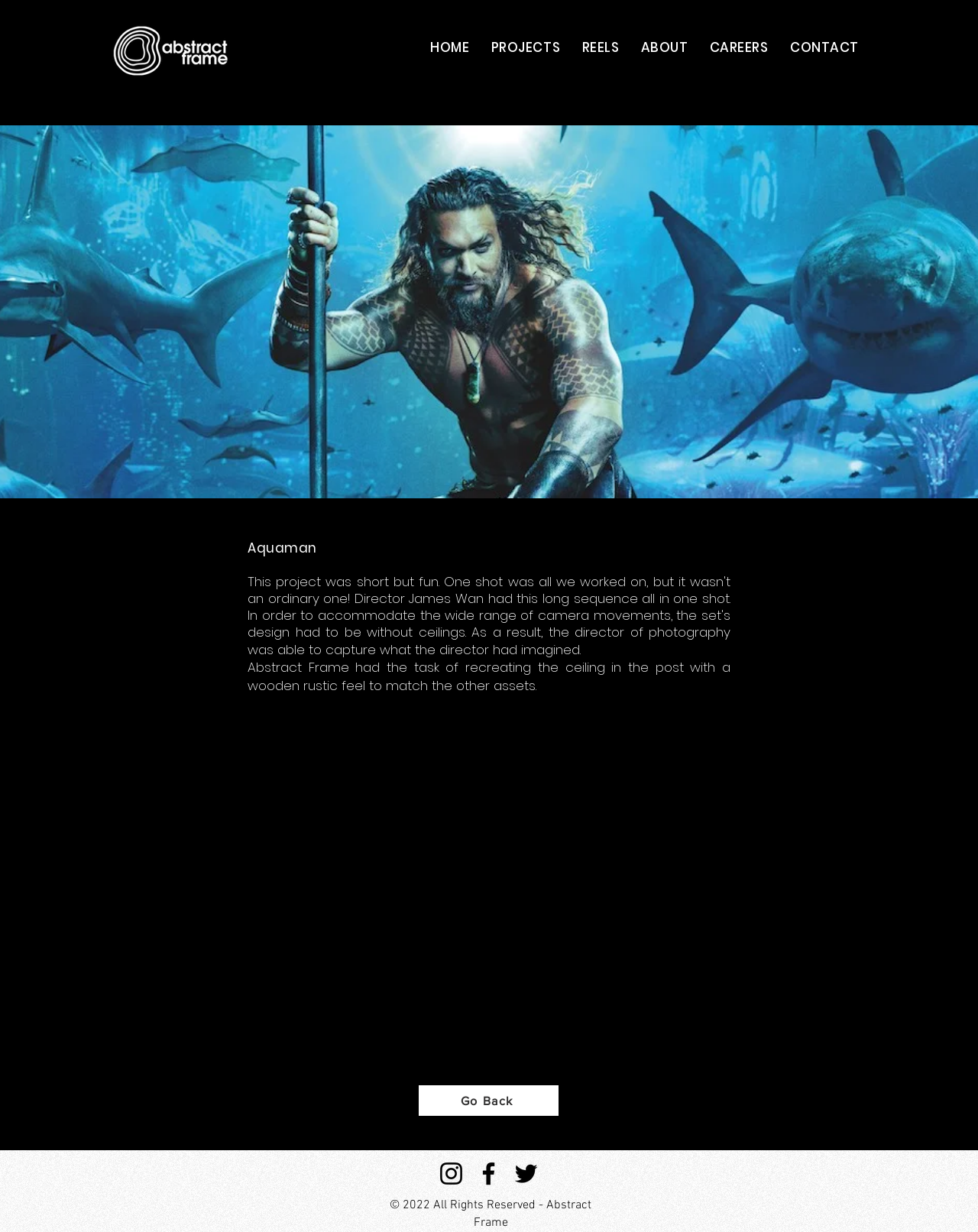What is the copyright year?
Answer the question with a thorough and detailed explanation.

I found the StaticText element at the bottom of the page that says '© 2022 All Rights Reserved - Abstract Frame', so the copyright year is 2022.